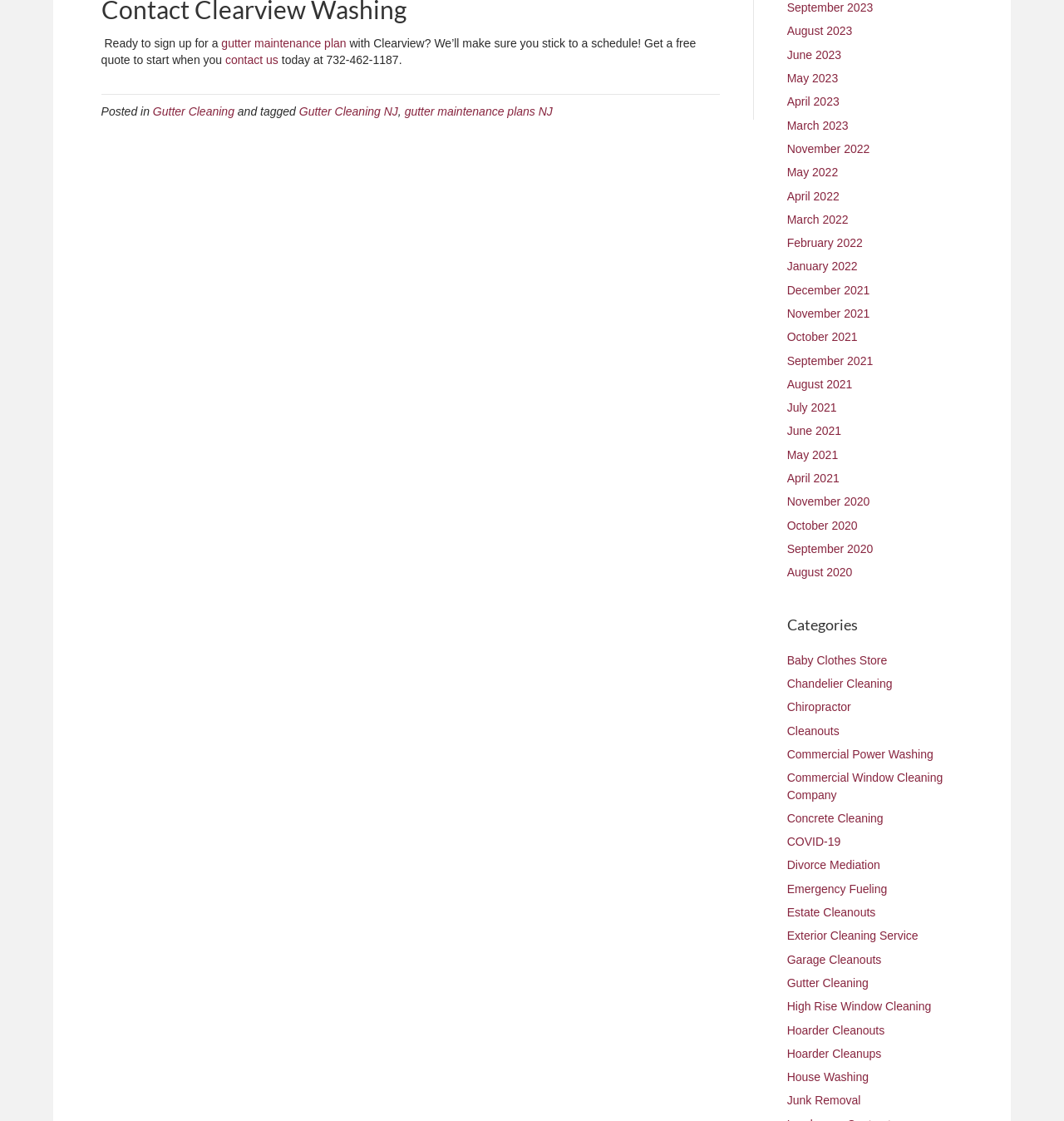Given the description "Home Technology", determine the bounding box of the corresponding UI element.

None